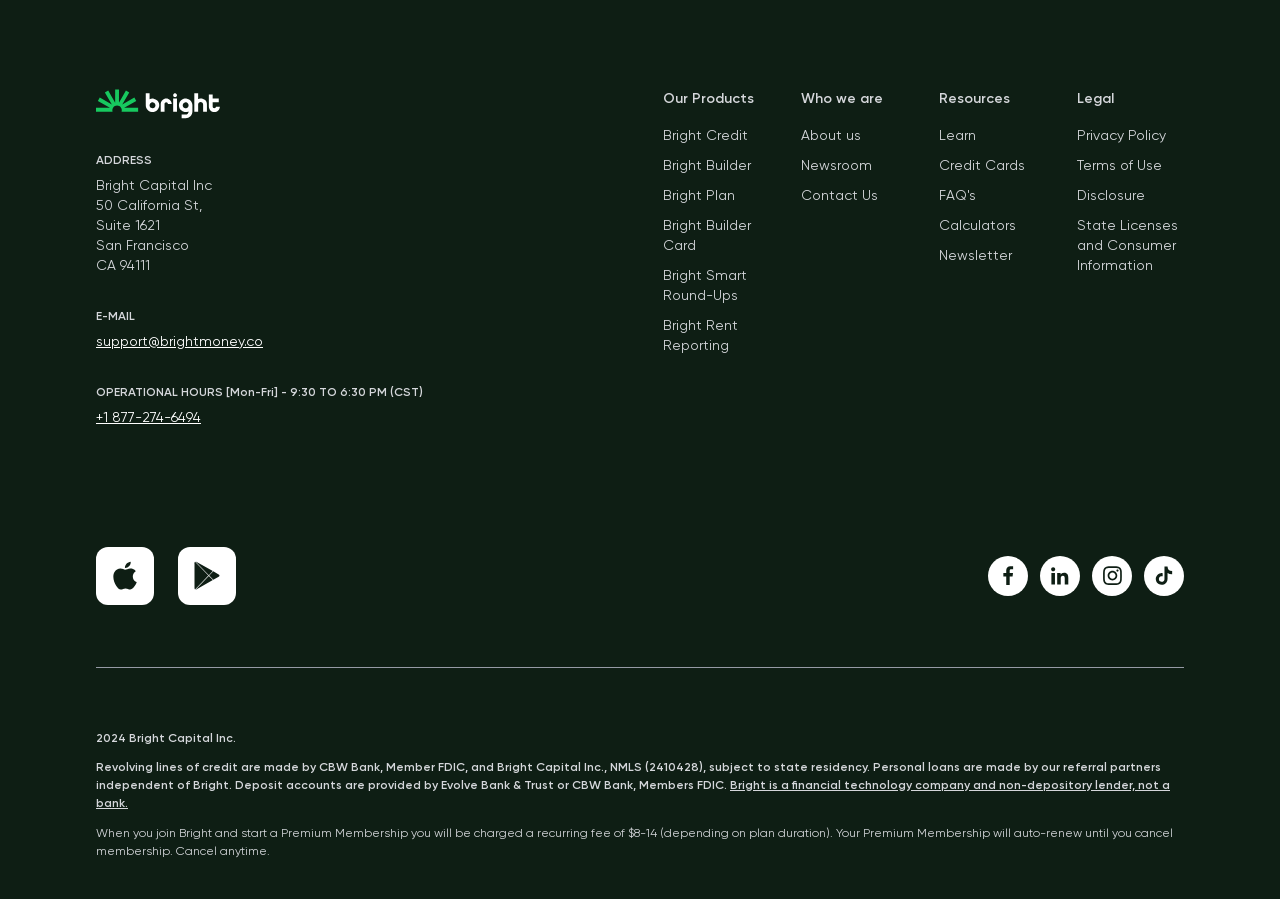Please provide a detailed answer to the question below by examining the image:
What are the operational hours?

The operational hours can be found in the contact information section, which states 'OPERATIONAL HOURS [Mon-Fri] - 9:30 TO 6:30 PM (CST)'.